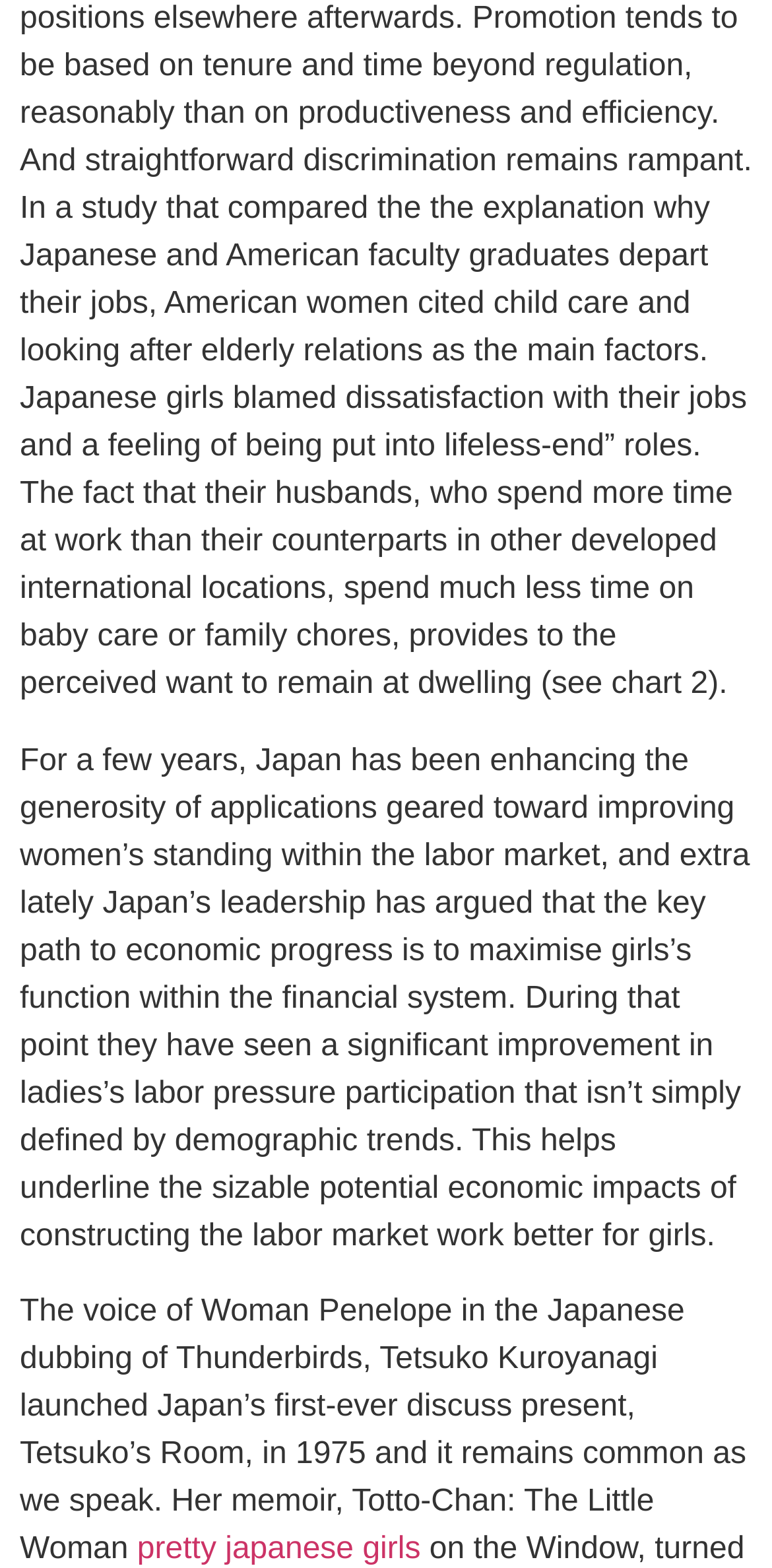Please find the bounding box for the UI element described by: "pretty japanese girls".

[0.178, 0.977, 0.545, 0.999]